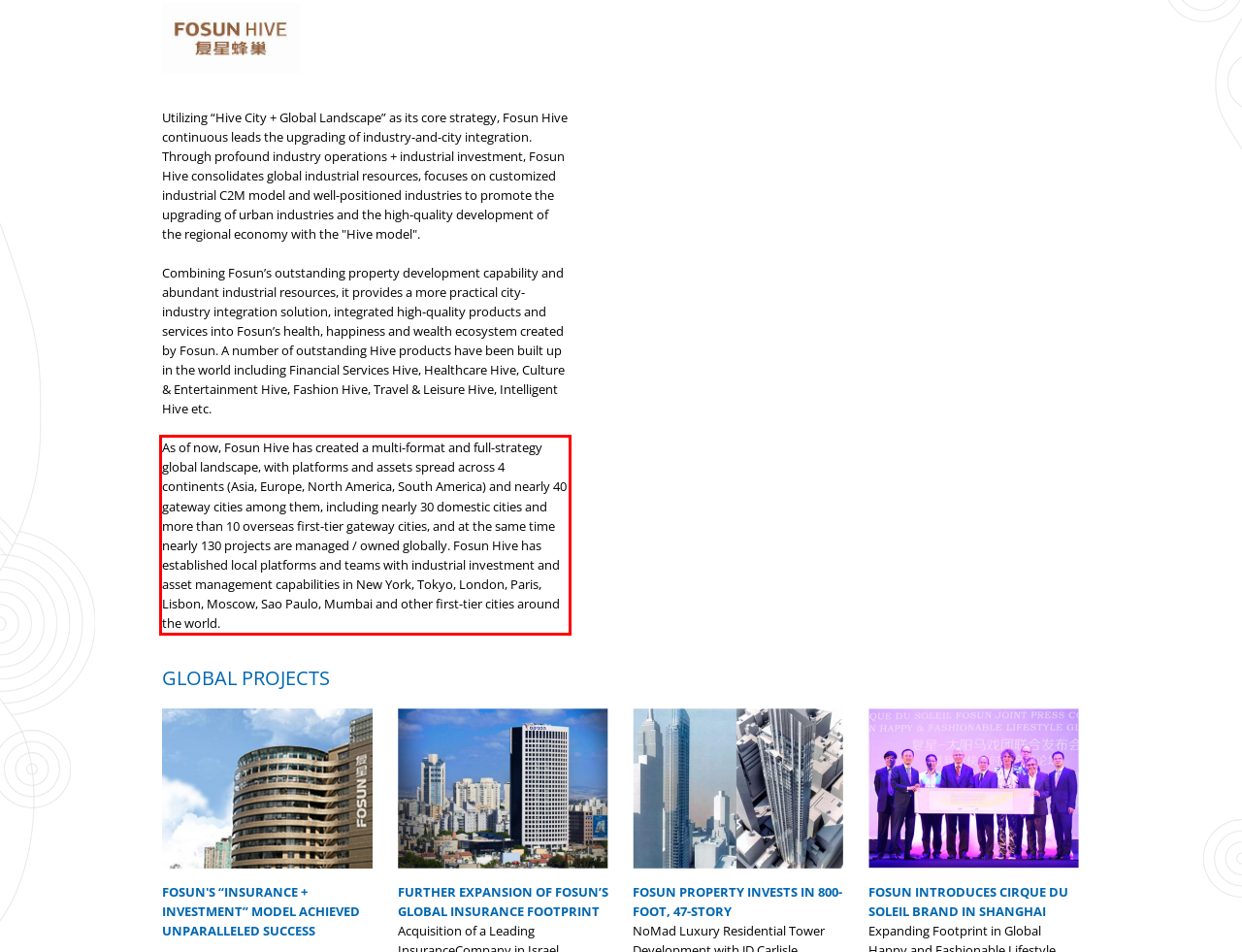Analyze the screenshot of a webpage where a red rectangle is bounding a UI element. Extract and generate the text content within this red bounding box.

As of now, Fosun Hive has created a multi-format and full-strategy global landscape, with platforms and assets spread across 4 continents (Asia, Europe, North America, South America) and nearly 40 gateway cities among them, including nearly 30 domestic cities and more than 10 overseas first-tier gateway cities, and at the same time nearly 130 projects are managed / owned globally. Fosun Hive has established local platforms and teams with industrial investment and asset management capabilities in New York, Tokyo, London, Paris, Lisbon, Moscow, Sao Paulo, Mumbai and other first-tier cities around the world.